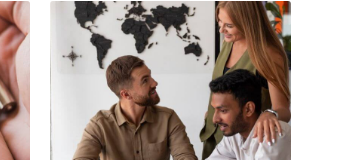Summarize the image with a detailed description that highlights all prominent details.

The image features three individuals engaged in a collaborative discussion, likely in a professional or educational setting. One person, a man in a beige shirt, is seated at a table, looking up towards the two others standing beside him. The woman, wearing a green top and exuding confidence, leans slightly toward him, interacting with a friendly demeanor. A man in a white shirt sits beside the first man, appearing engaged in the conversation. 

Behind them, a prominently displayed world map hints at themes of globalization or teamwork, suggesting an international context for their discussion. This scene conveys a sense of teamwork and communication, highlighting the importance of collaboration in a diverse workforce or educational environment. The setting is bright and modern, further emphasizing the dynamic nature of their interaction.